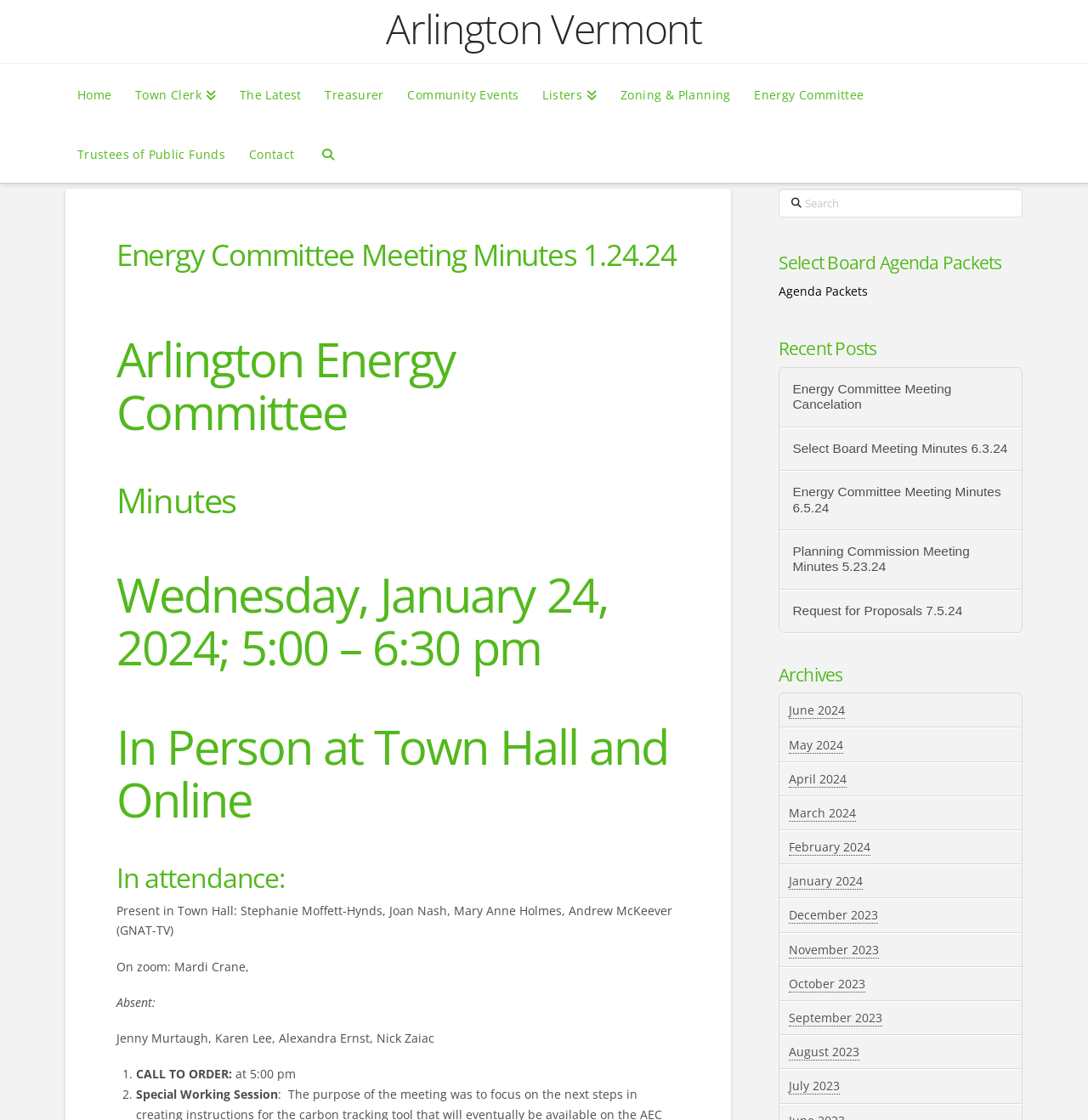Please determine the bounding box coordinates for the element that should be clicked to follow these instructions: "Search for something".

[0.715, 0.168, 0.94, 0.194]